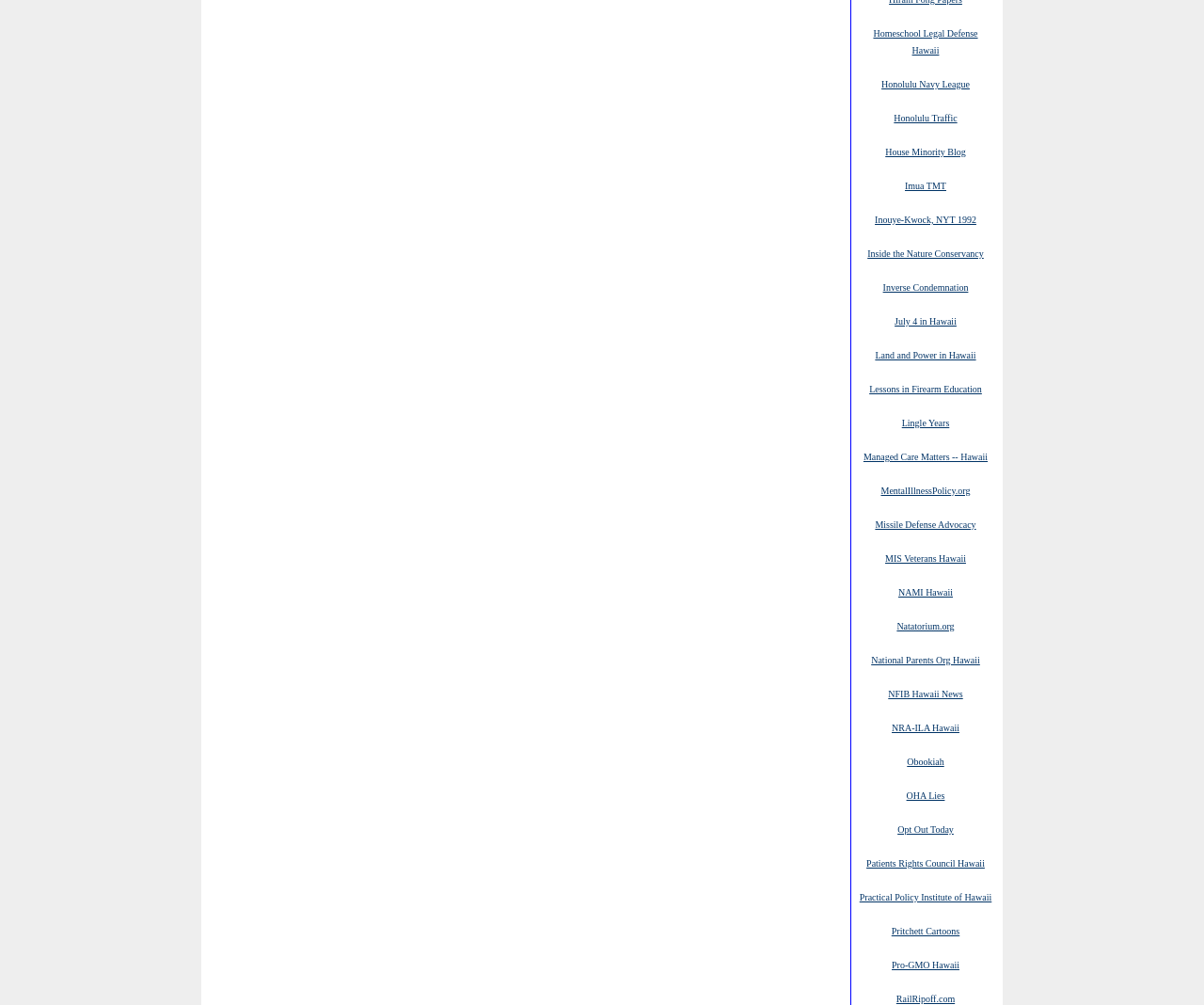Using the description "Managed Care Matters -- Hawaii", predict the bounding box of the relevant HTML element.

[0.717, 0.448, 0.82, 0.461]